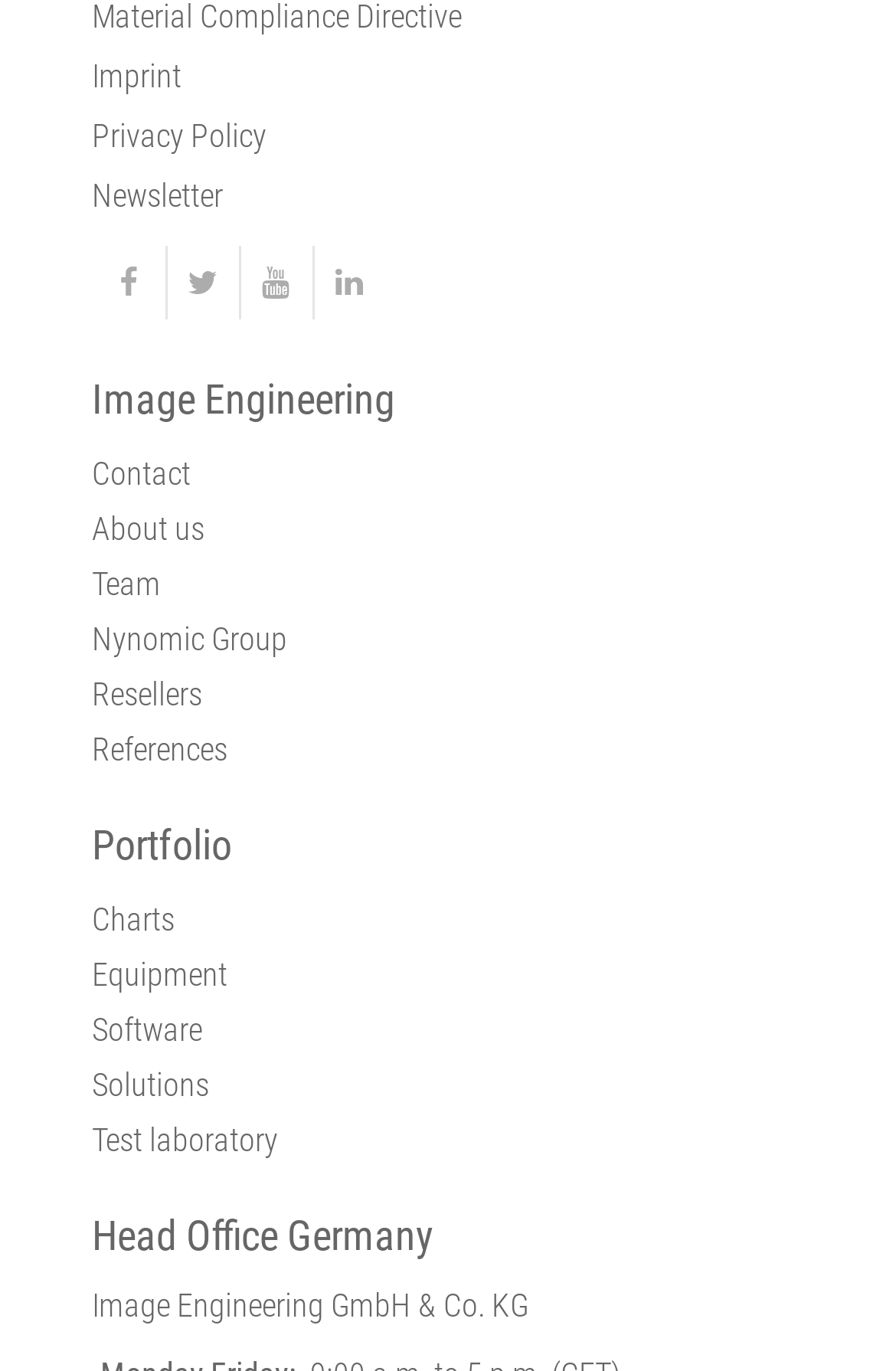Provide a short answer to the following question with just one word or phrase: How many social media links are there?

4